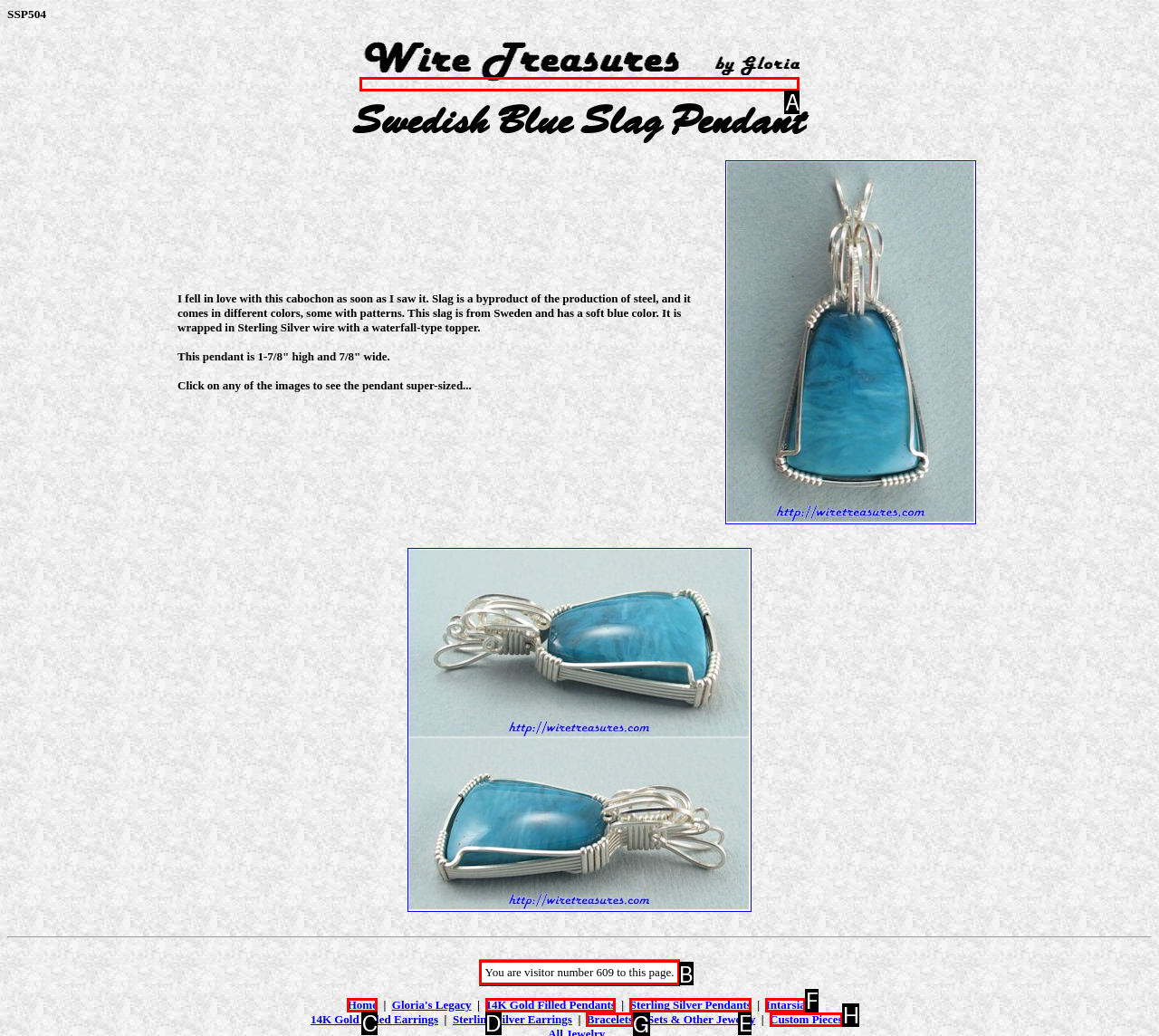Select the appropriate letter to fulfill the given instruction: Check the visitor count
Provide the letter of the correct option directly.

B